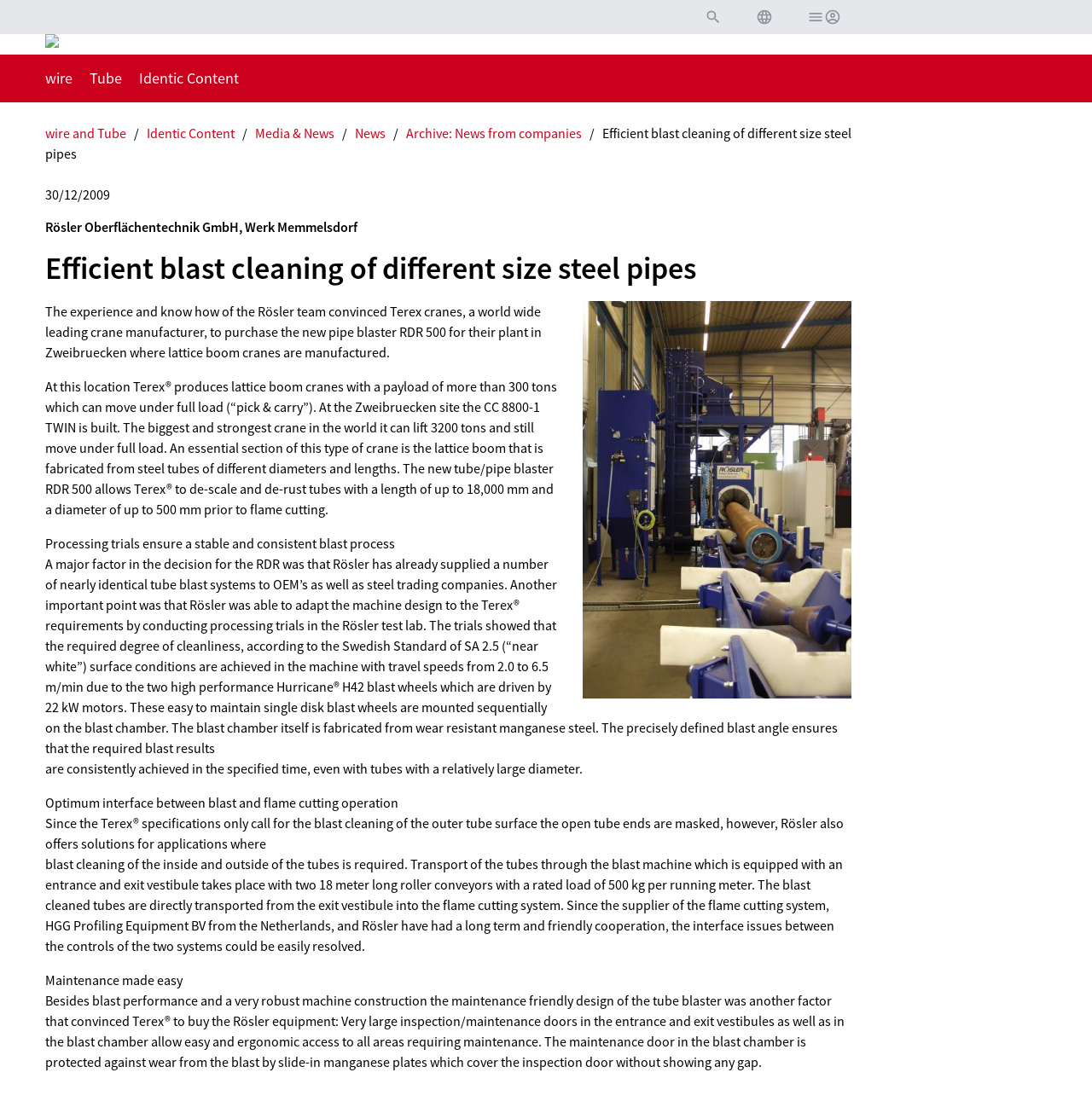Please identify the bounding box coordinates of the area that needs to be clicked to fulfill the following instruction: "Login."

[0.739, 0.008, 0.77, 0.023]